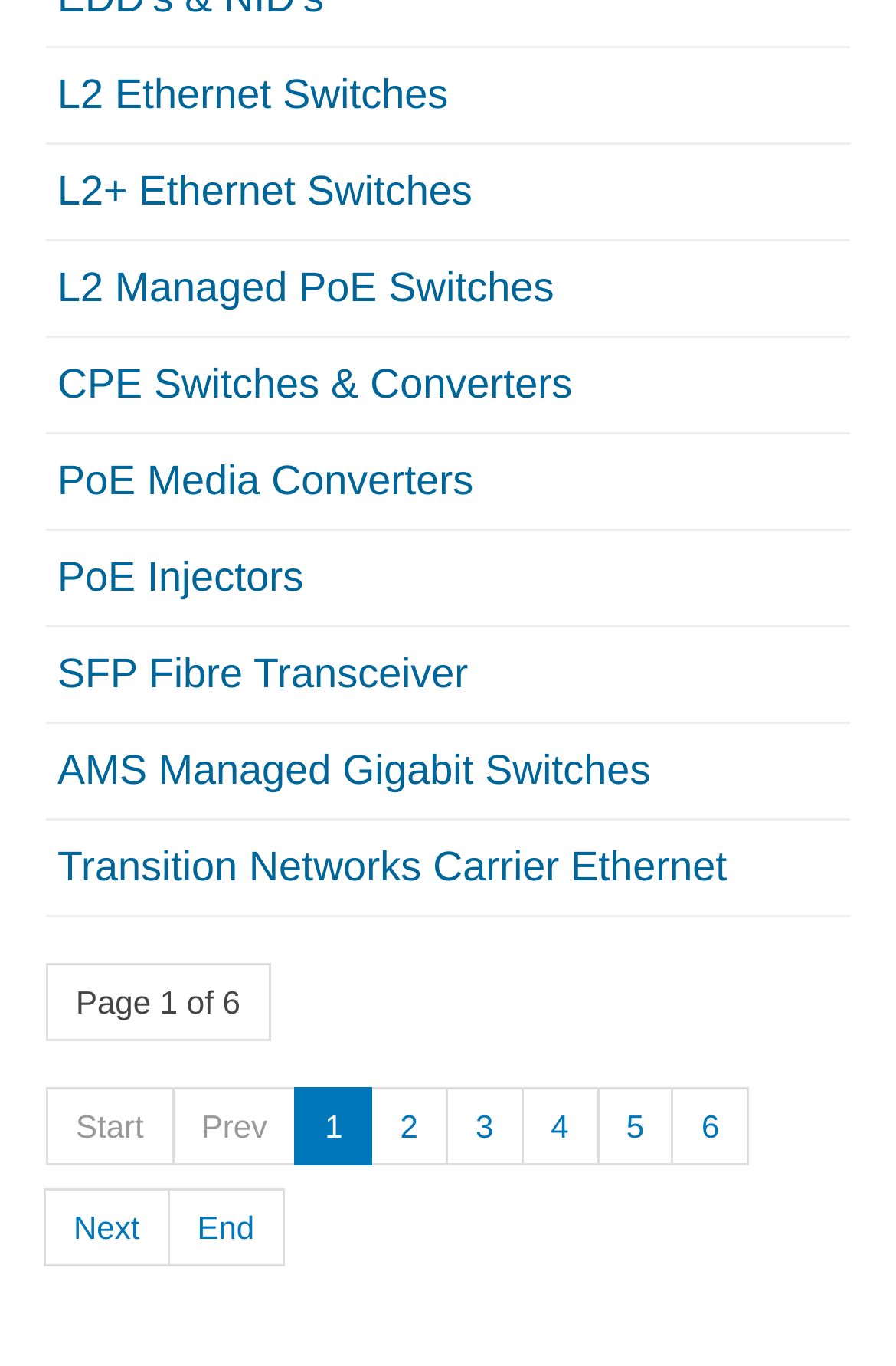Is there a link to go to the first page?
Provide a detailed and extensive answer to the question.

I looked at the pagination section and found a link labeled 'Start', which suggests that it allows the user to go to the first page.